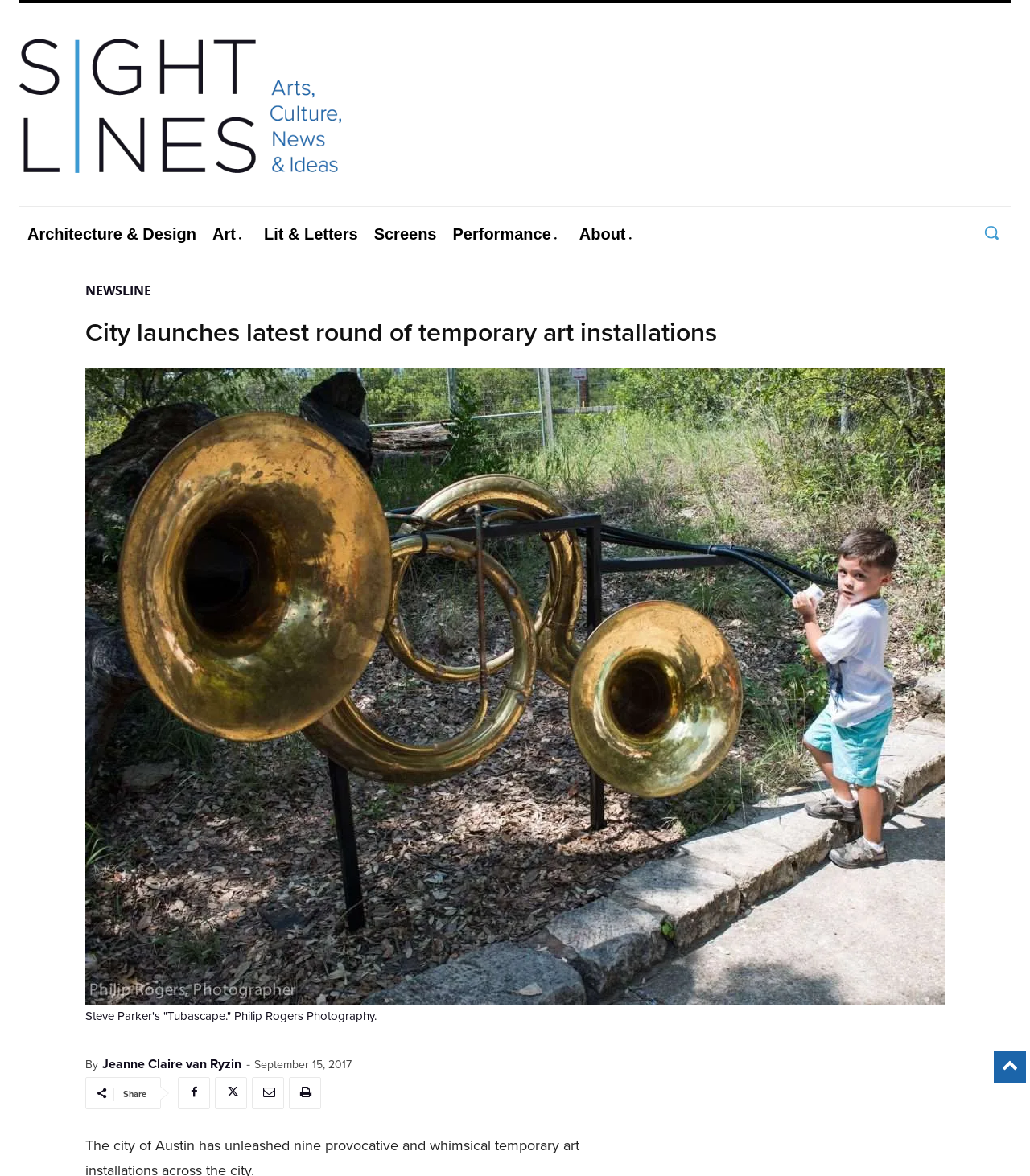When was the article published?
Refer to the image and provide a one-word or short phrase answer.

September 15, 2017